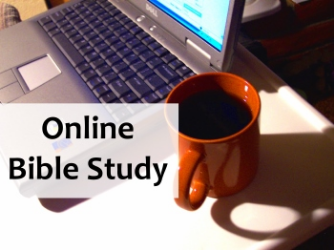Describe every important feature and element in the image comprehensively.

The image depicts a cozy and inviting setup for an Online Bible Study session. In the foreground, a warm-colored coffee mug sits, suggesting comfort and focus, while in the background, a laptop is open, displaying the materials or interface for the study. The text overlay boldly states "Online Bible Study," emphasizing the virtual aspect of this learning experience. This scene embodies a blend of relaxation and engagement, perfect for those looking to connect spiritually from the comfort of their own space. The setup invites participants to immerse themselves in discussions and reflections, fostering a sense of community even in the digital realm.